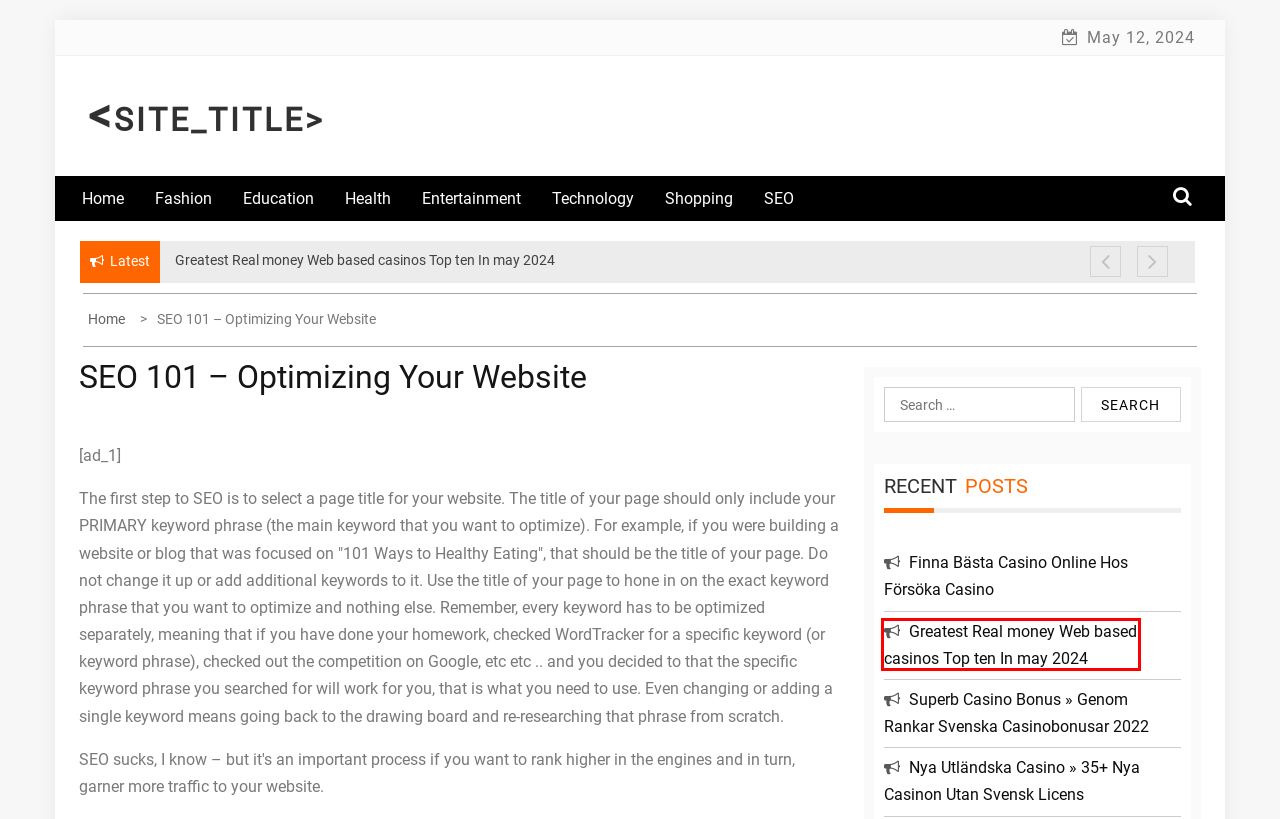You are presented with a screenshot of a webpage that includes a red bounding box around an element. Determine which webpage description best matches the page that results from clicking the element within the red bounding box. Here are the candidates:
A. SEO – <SITE_TITLE>
B. Greatest Real money Web based casinos Top ten In may 2024 – <SITE_TITLE>
C. <SITE_TITLE>
D. Nya Utländska Casino » 35+ Nya Casinon Utan Svensk Licens ️ – <SITE_TITLE>
E. Health – <SITE_TITLE>
F. Technology – <SITE_TITLE>
G. Fashion – <SITE_TITLE>
H. Shopping – <SITE_TITLE>

B